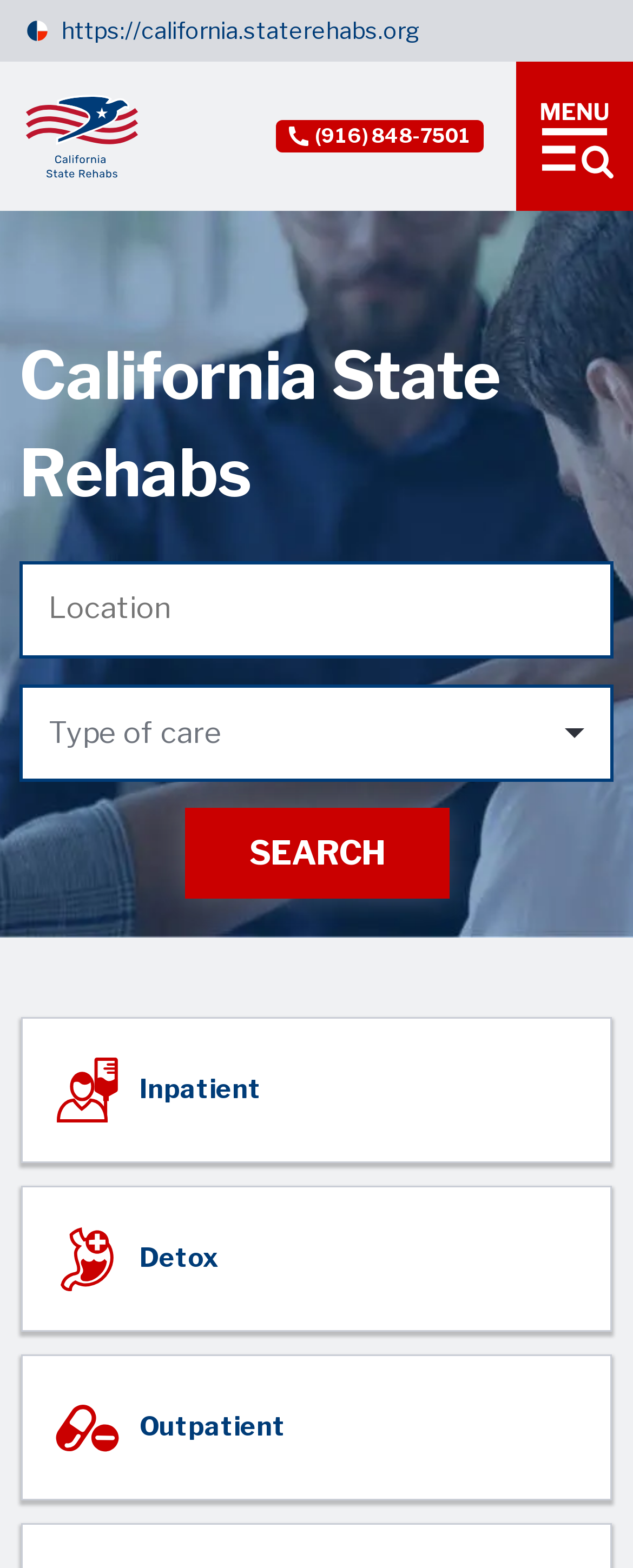Please determine and provide the text content of the webpage's heading.

California State Rehabs